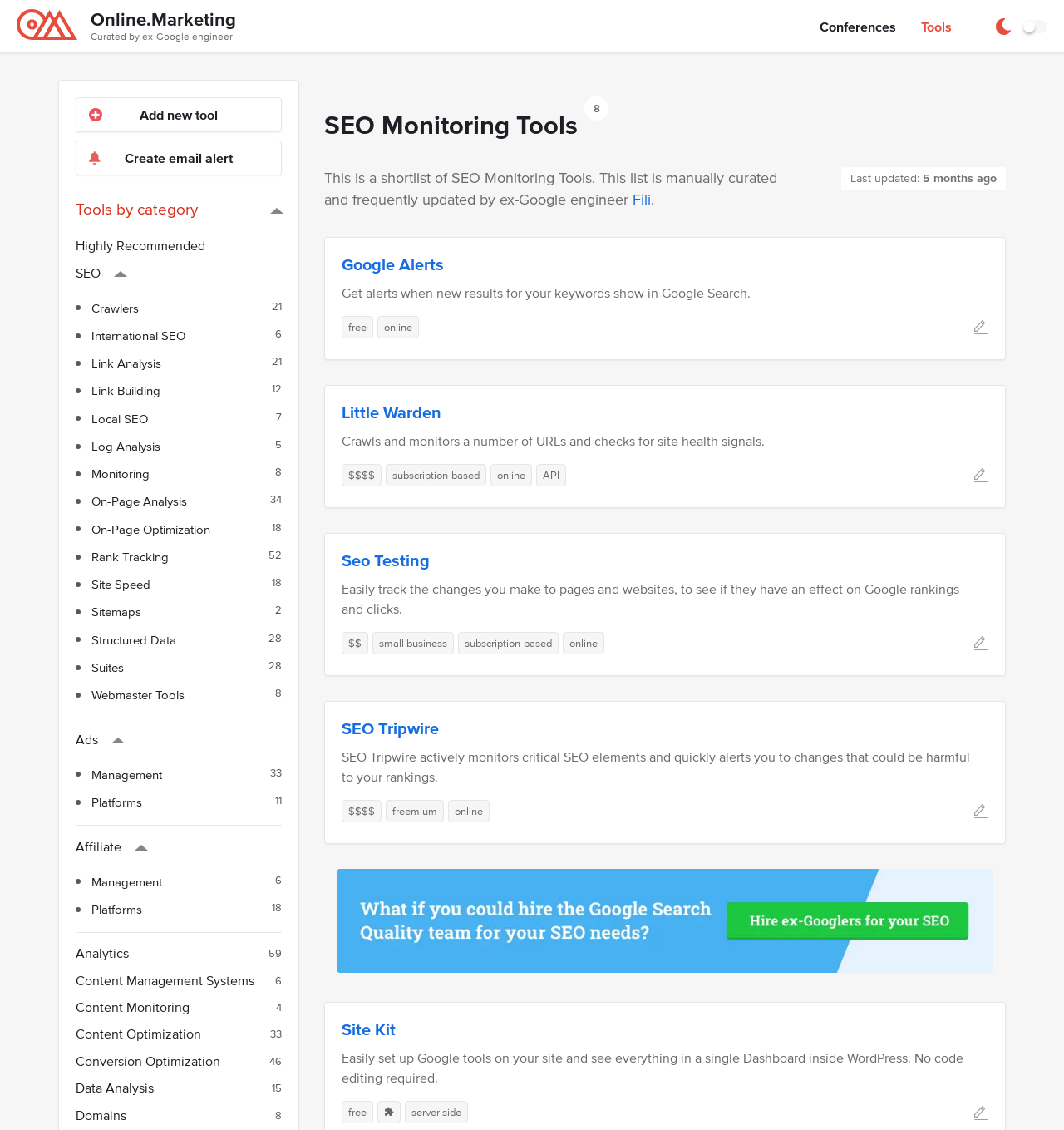What is the last updated date of the list? Look at the image and give a one-word or short phrase answer.

5 months ago